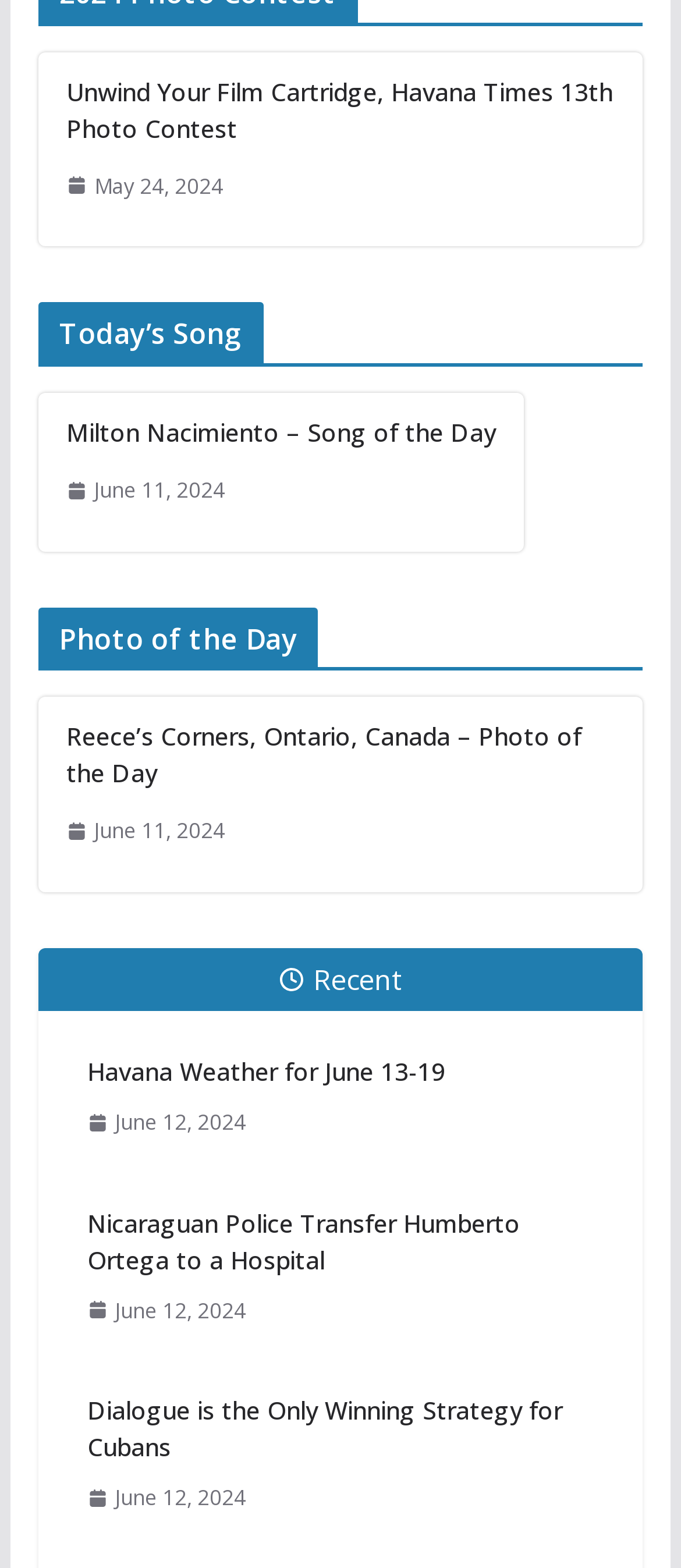Using the webpage screenshot, locate the HTML element that fits the following description and provide its bounding box: "Havana Weather for June 13-19".

[0.128, 0.671, 0.872, 0.695]